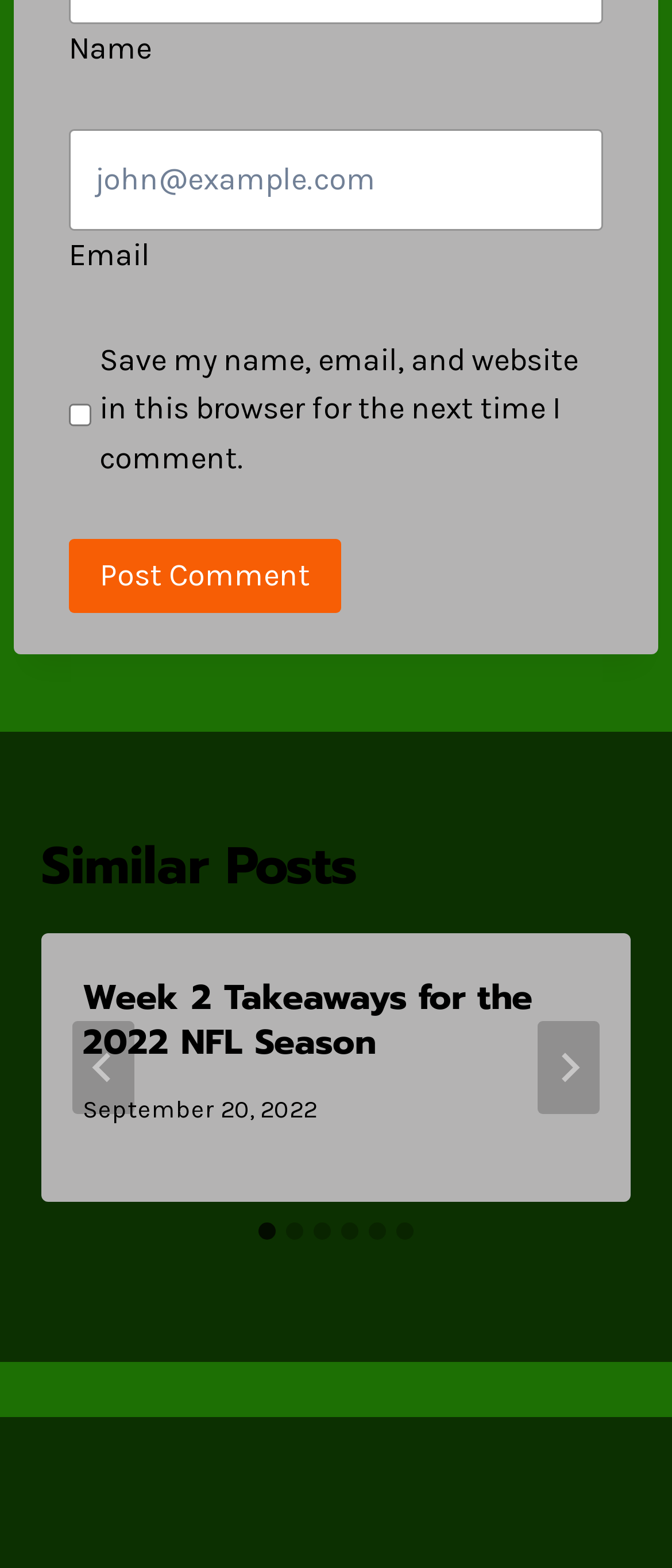Find the bounding box coordinates of the clickable area that will achieve the following instruction: "Enter email".

[0.103, 0.082, 0.897, 0.147]